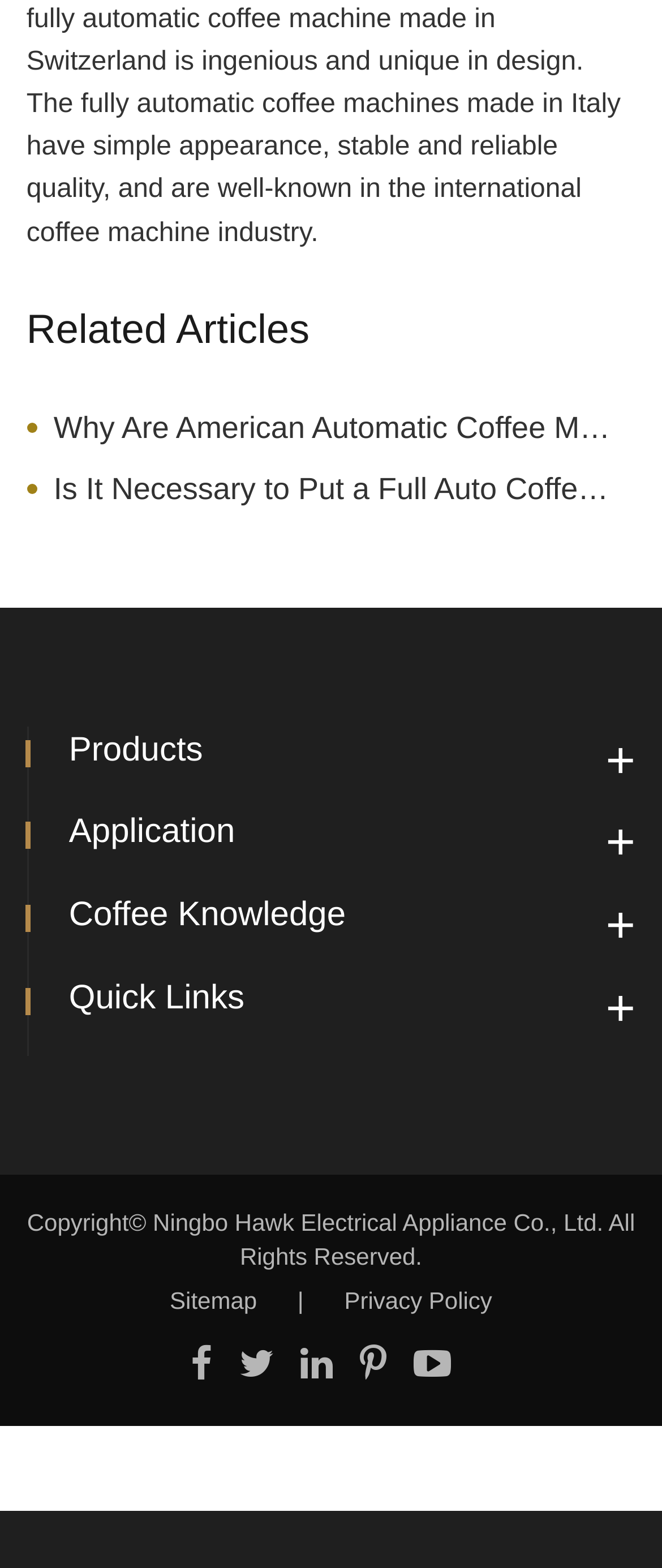Please mark the clickable region by giving the bounding box coordinates needed to complete this instruction: "Go to products page".

[0.104, 0.466, 0.306, 0.49]